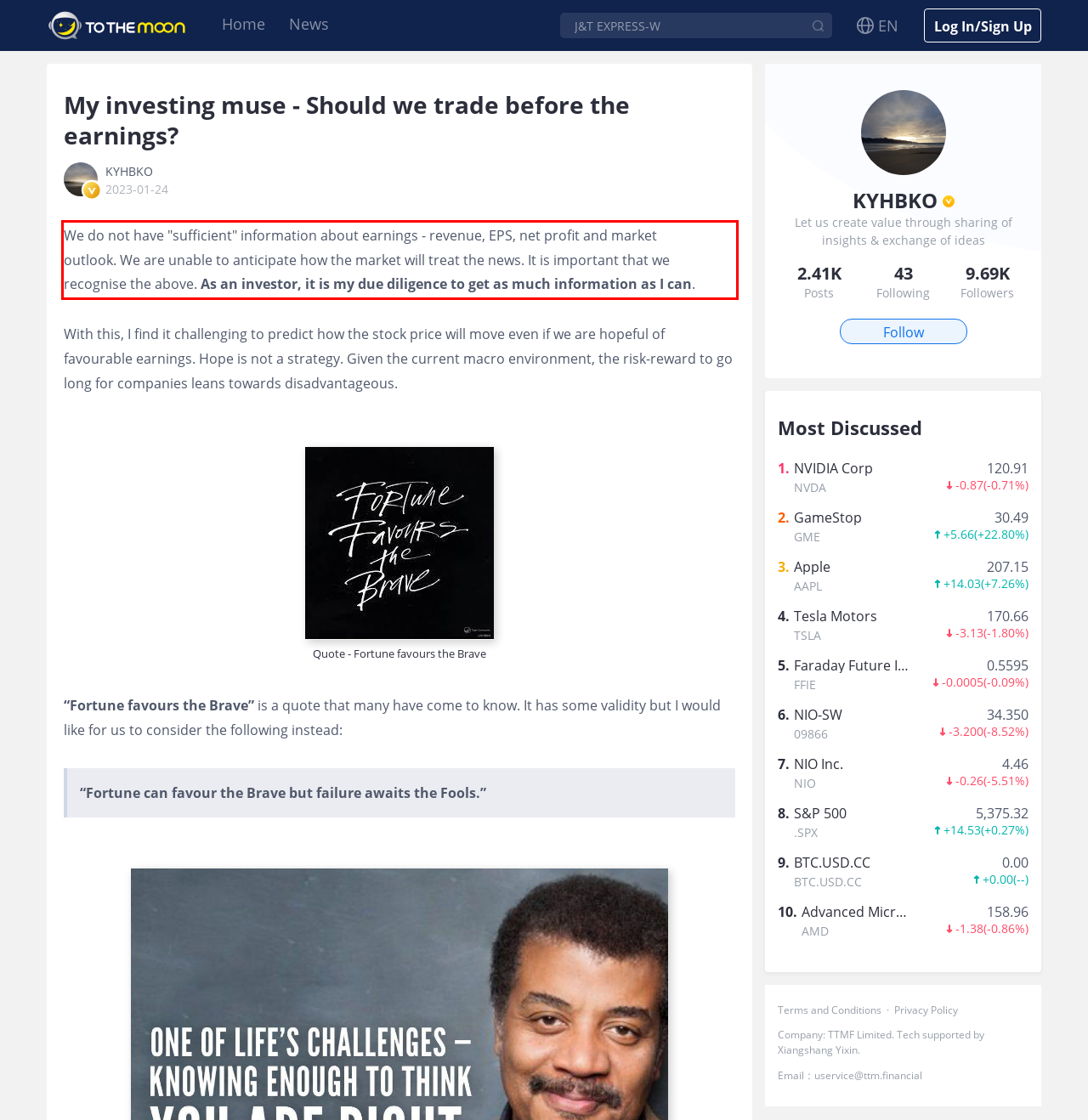Analyze the screenshot of the webpage and extract the text from the UI element that is inside the red bounding box.

We do not have "sufficient" information about earnings - revenue, EPS, net profit and market outlook. We are unable to anticipate how the market will treat the news. It is important that we recognise the above. As an investor, it is my due diligence to get as much information as I can.